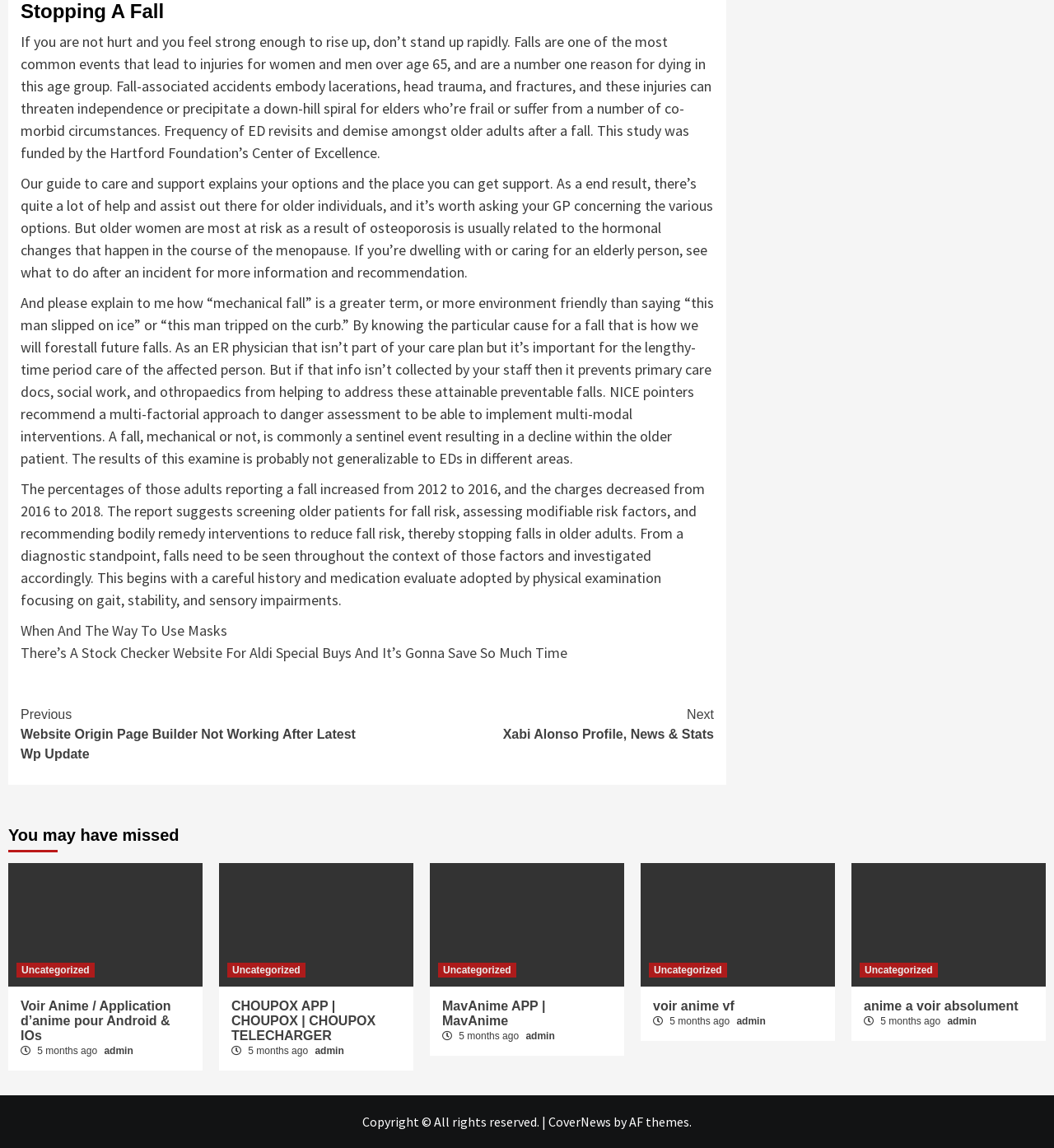What is the topic of the webpage?
Based on the image, answer the question with as much detail as possible.

The webpage's main heading is 'Stopping A Fall', which suggests that the topic of the webpage is related to preventing falls, especially for older adults.